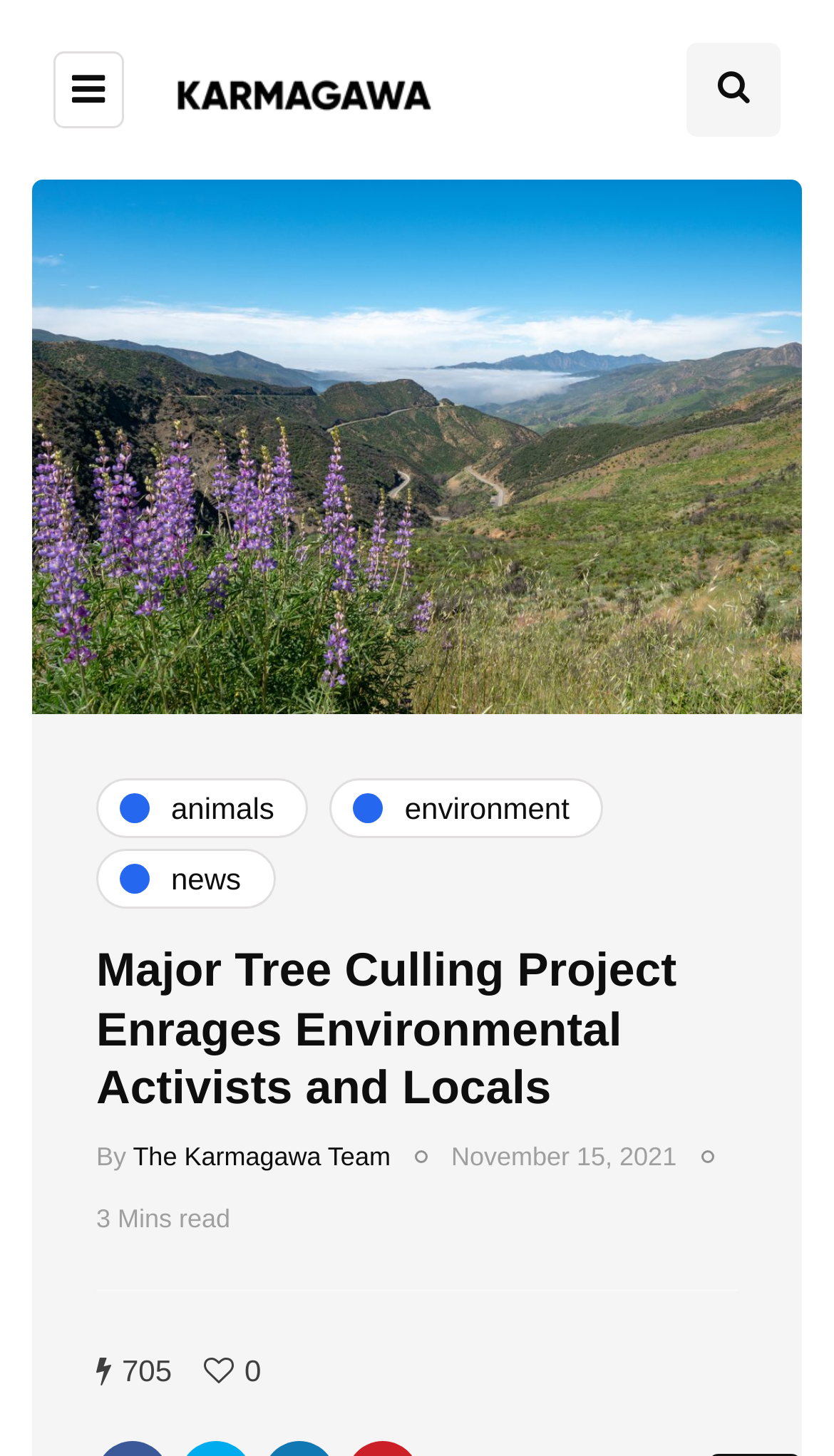By analyzing the image, answer the following question with a detailed response: How many minutes does it take to read the article?

I found the answer by looking at the text below the author's name, where it says '3 Mins read'.